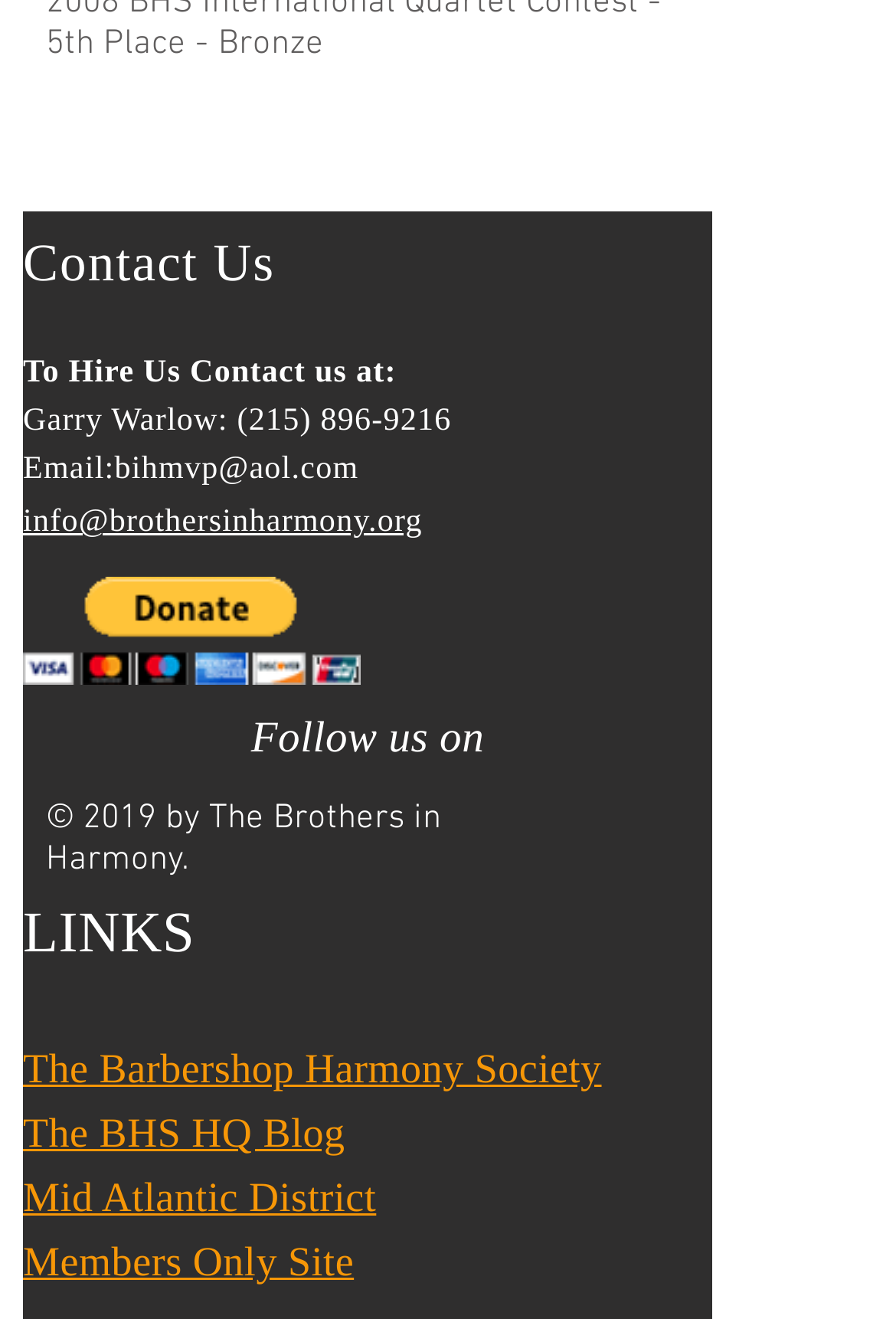How many email addresses are listed on the webpage?
Carefully analyze the image and provide a detailed answer to the question.

The webpage lists two email addresses: 'bihmvp@aol.com' and 'info@brothersinharmony.org'.